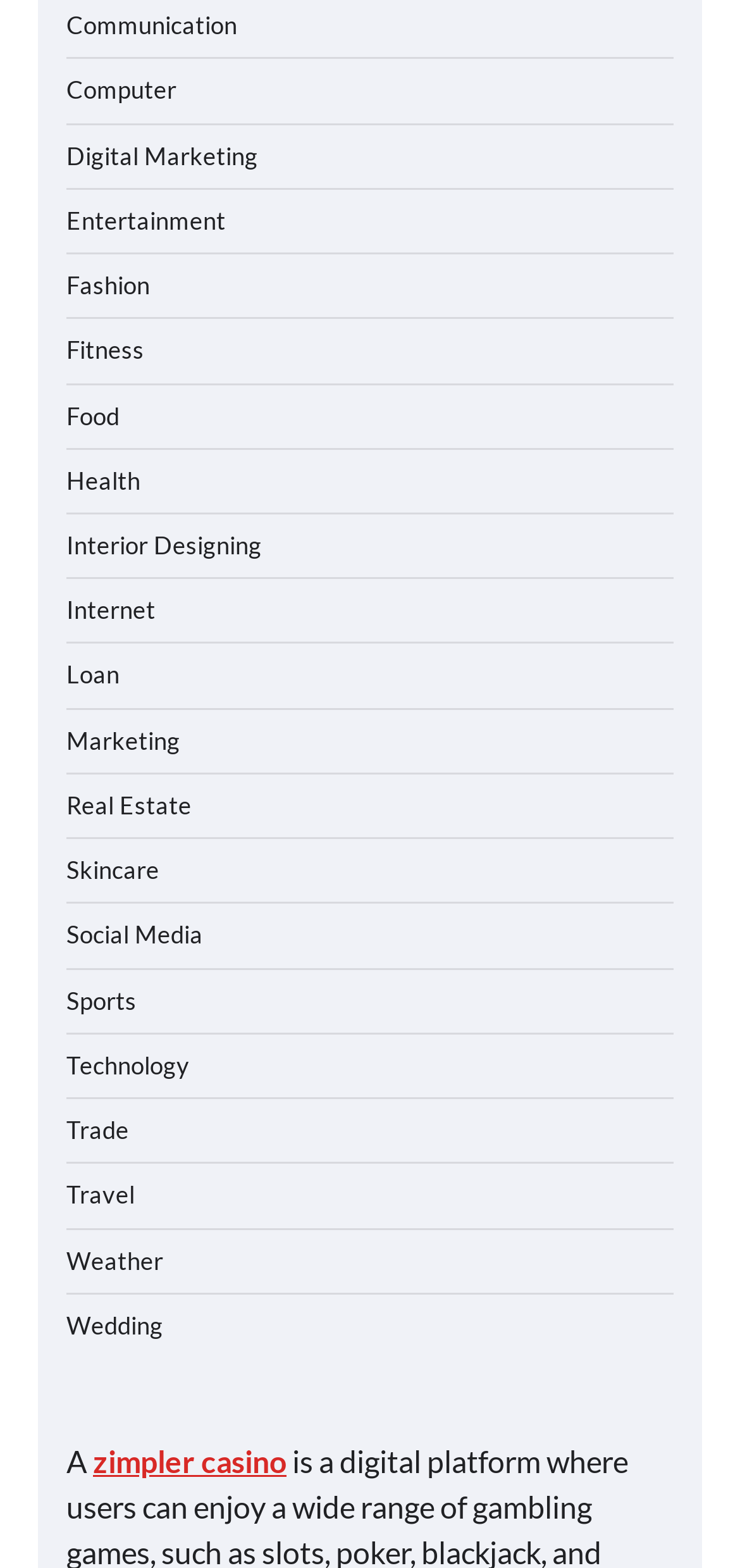Please provide the bounding box coordinates in the format (top-left x, top-left y, bottom-right x, bottom-right y). Remember, all values are floating point numbers between 0 and 1. What is the bounding box coordinate of the region described as: Campus Activities and Student Engagement

None